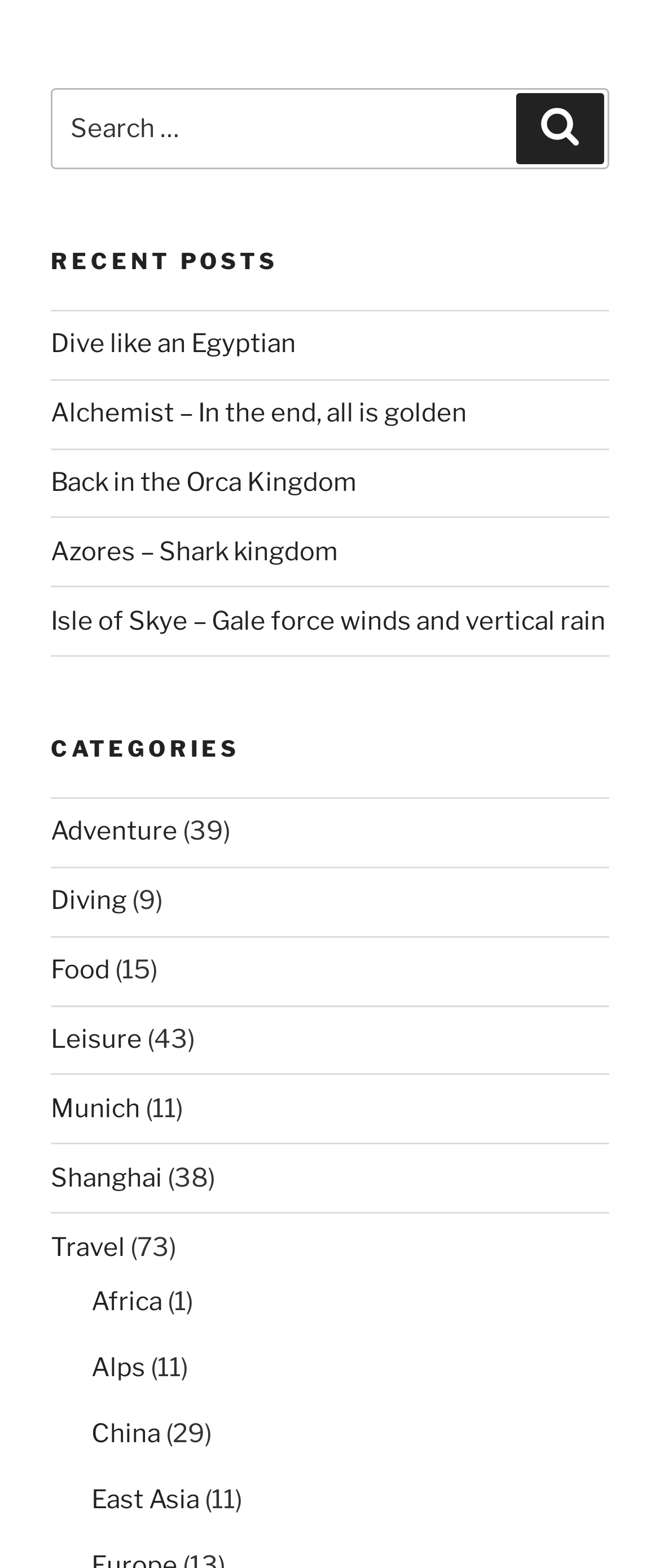Determine the bounding box for the UI element described here: "Leisure".

[0.077, 0.653, 0.215, 0.673]